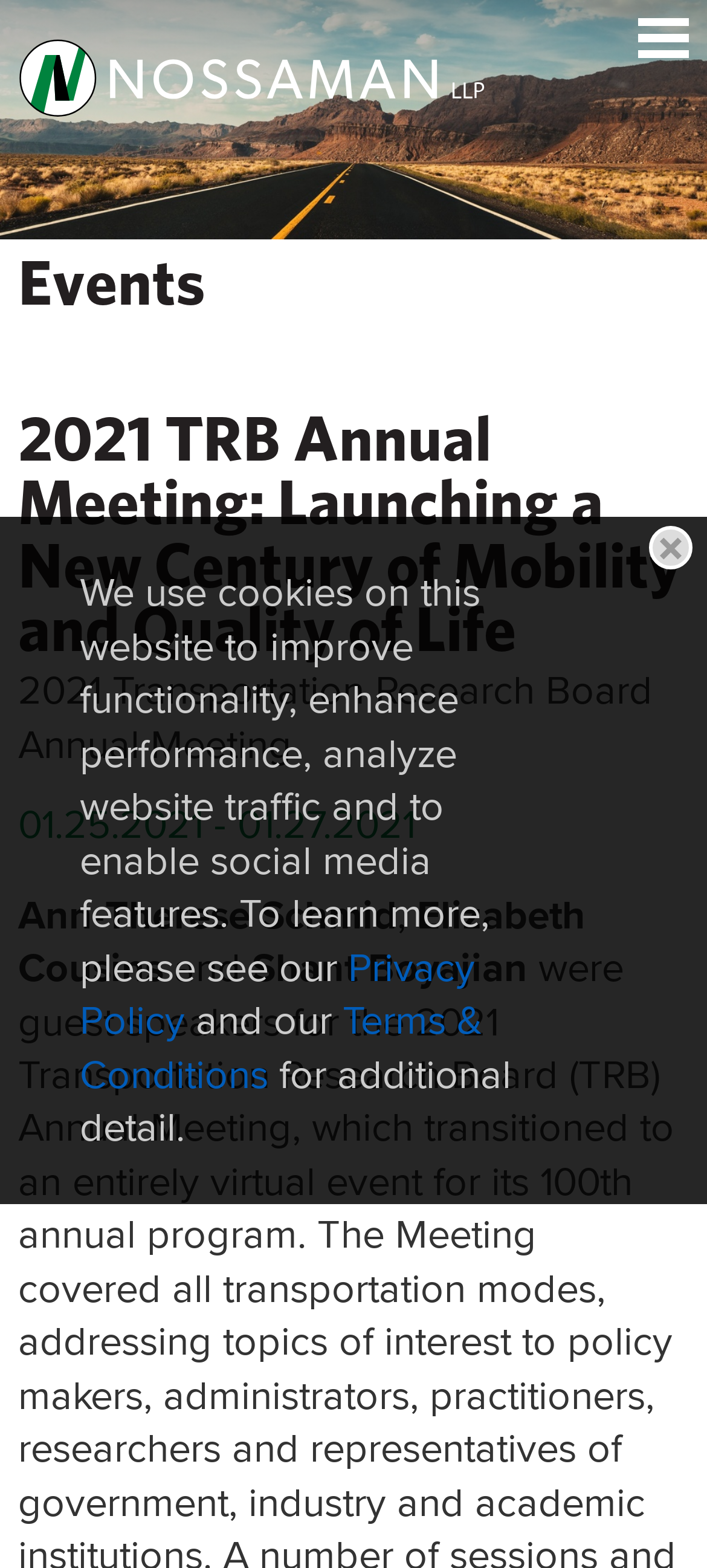What is the name of the event?
Using the information from the image, give a concise answer in one word or a short phrase.

2021 TRB Annual Meeting